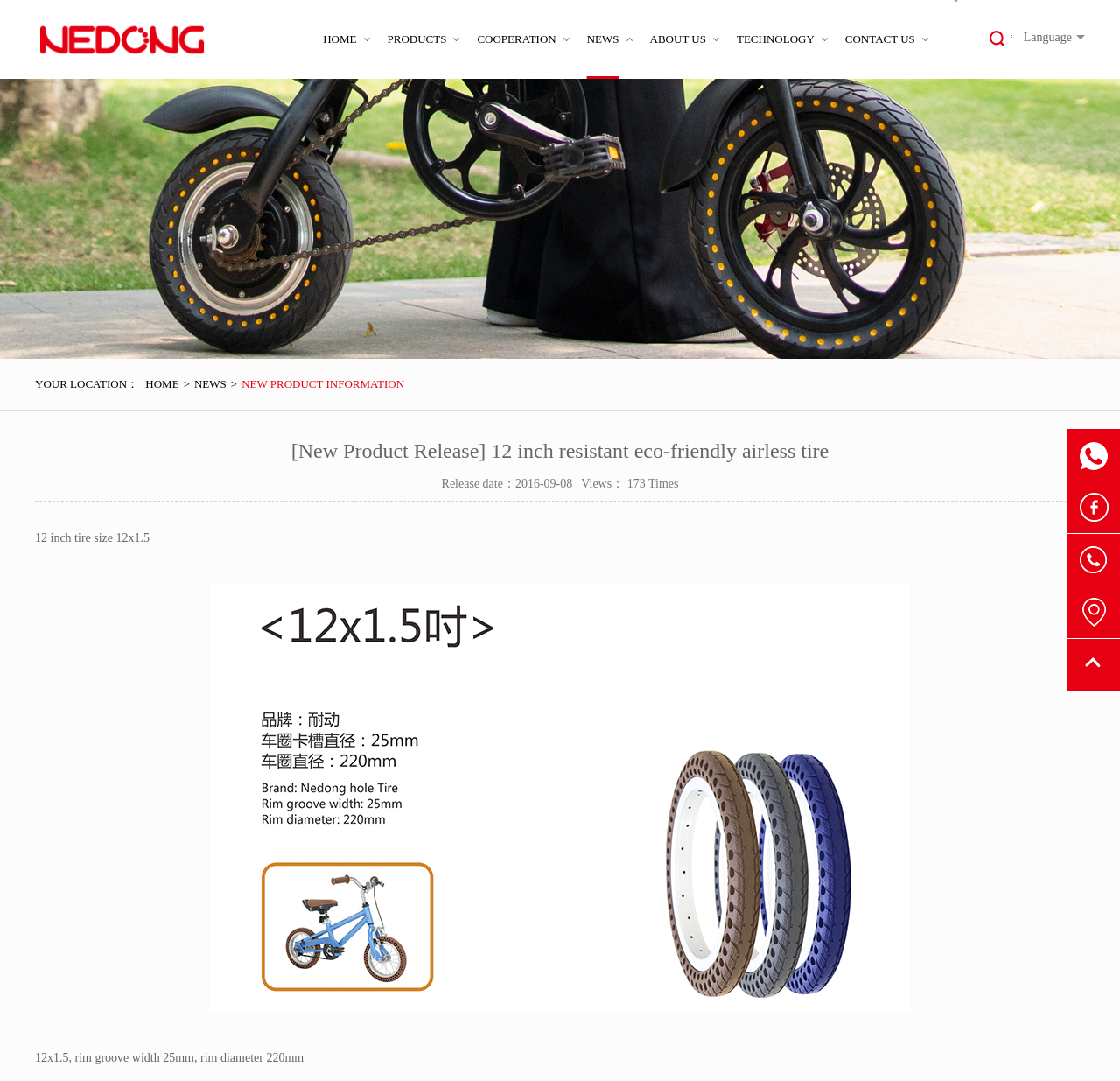Create an in-depth description of the webpage, covering main sections.

The webpage is about Guangzhou Nedong Information Technology Co., Ltd. At the top left, there is a logo image with a link. To the right of the logo, there is a navigation menu with six links: HOME, PRODUCTS, COOPERATION, NEWS, ABOUT US, and TECHNOLOGY. 

Below the navigation menu, there is a description list with two sections. The first section has a link to the company's language selection page. The second section has a title "YOUR LOCATION" with a breadcrumb navigation showing the current location as "NEWS" and a link to the "HOME" page.

The main content of the webpage is an article about a new product release, titled "[New Product Release] 12 inch resistant eco-friendly airless tire". The article has a release date of 2016-09-08 and has been viewed 173 times. Below the title, there is a description of the product, including its size and rim specifications. 

To the right of the product description, there is a large image of the product. Below the image, there is additional product information, including the rim groove width and diameter.

At the bottom right of the webpage, there are four links to other pages, and a "Back to top" link.